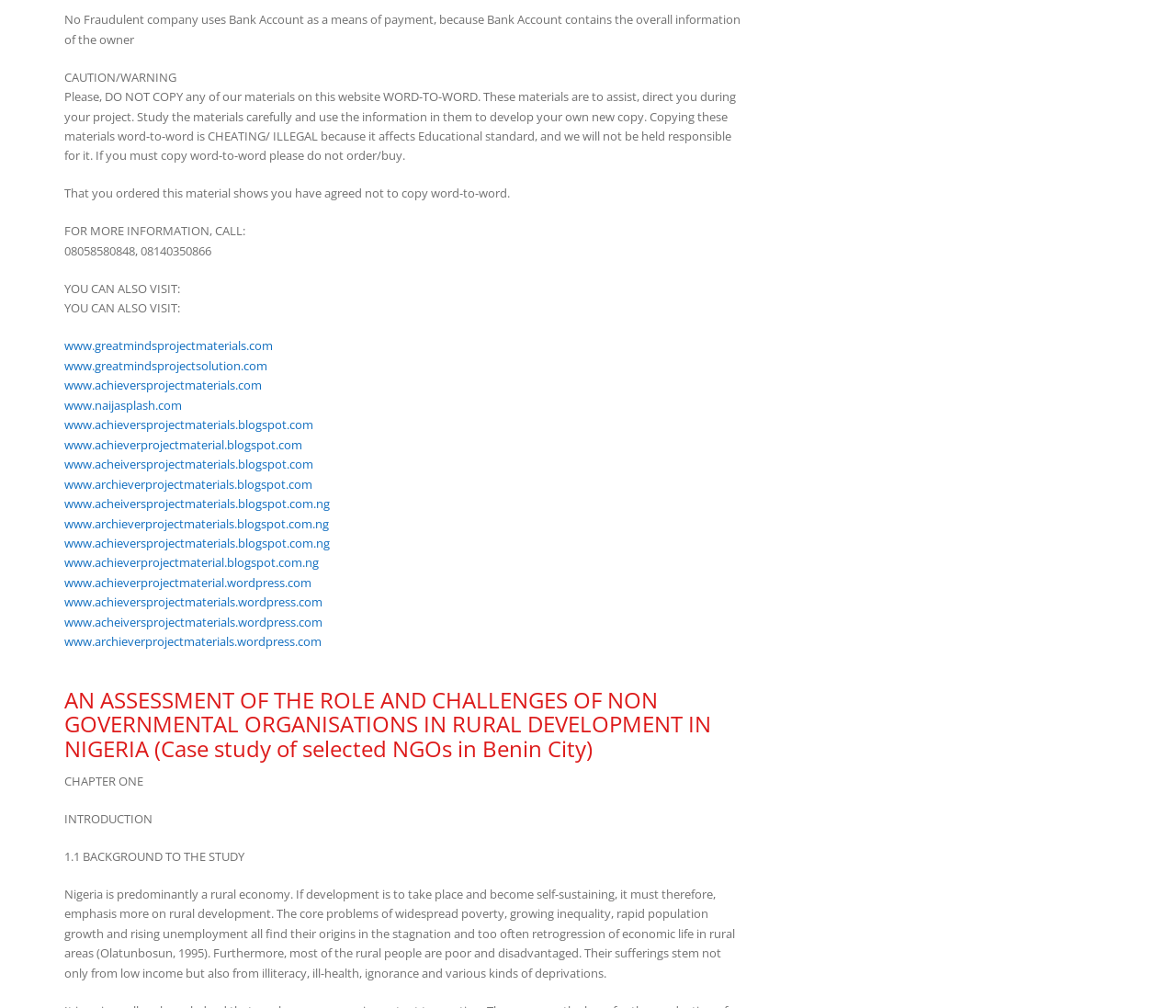Please locate the bounding box coordinates of the region I need to click to follow this instruction: "Call 08058580848 for more information".

[0.055, 0.241, 0.18, 0.257]